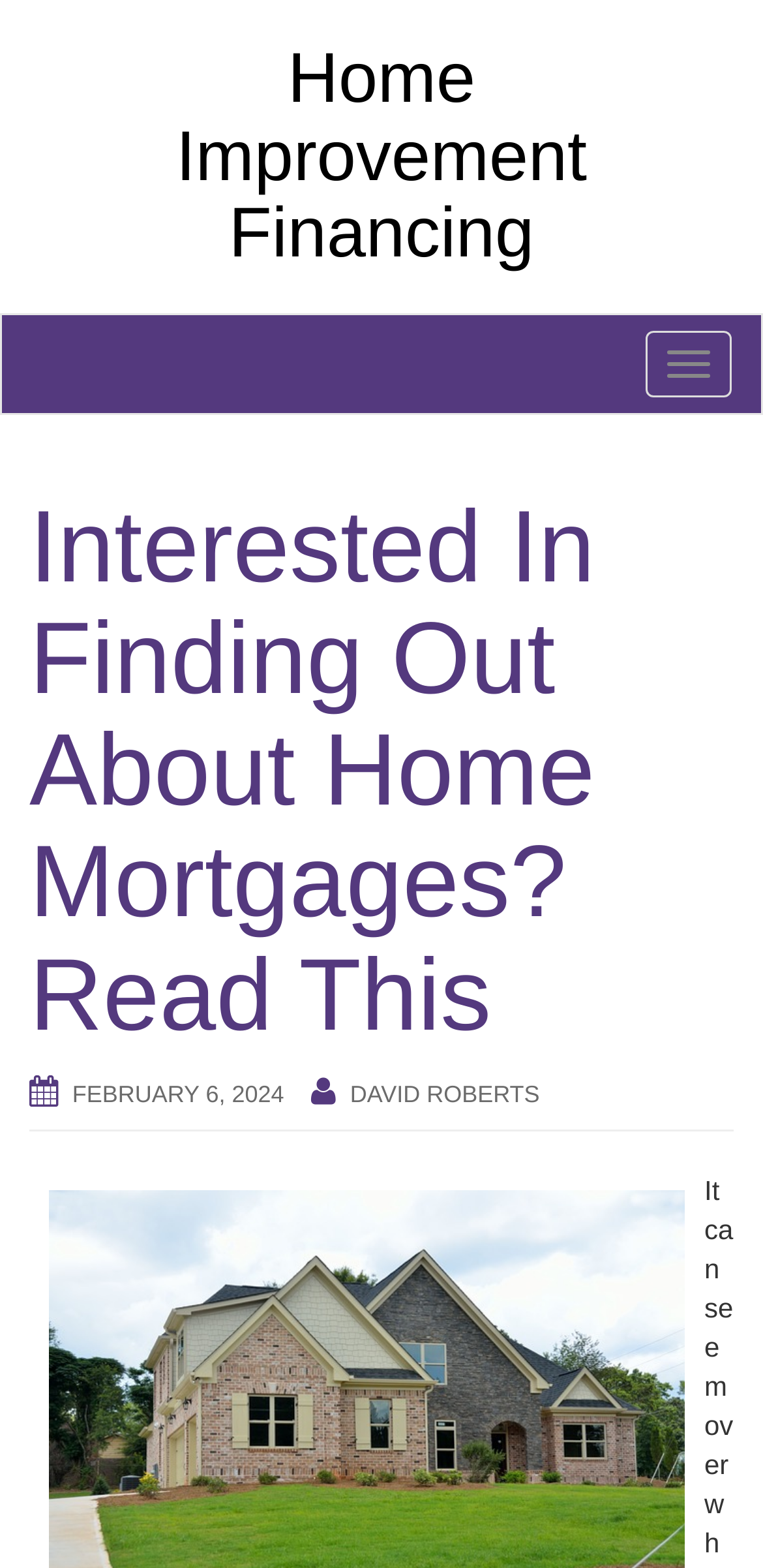Based on the element description "Toggle navigation", predict the bounding box coordinates of the UI element.

[0.846, 0.211, 0.959, 0.253]